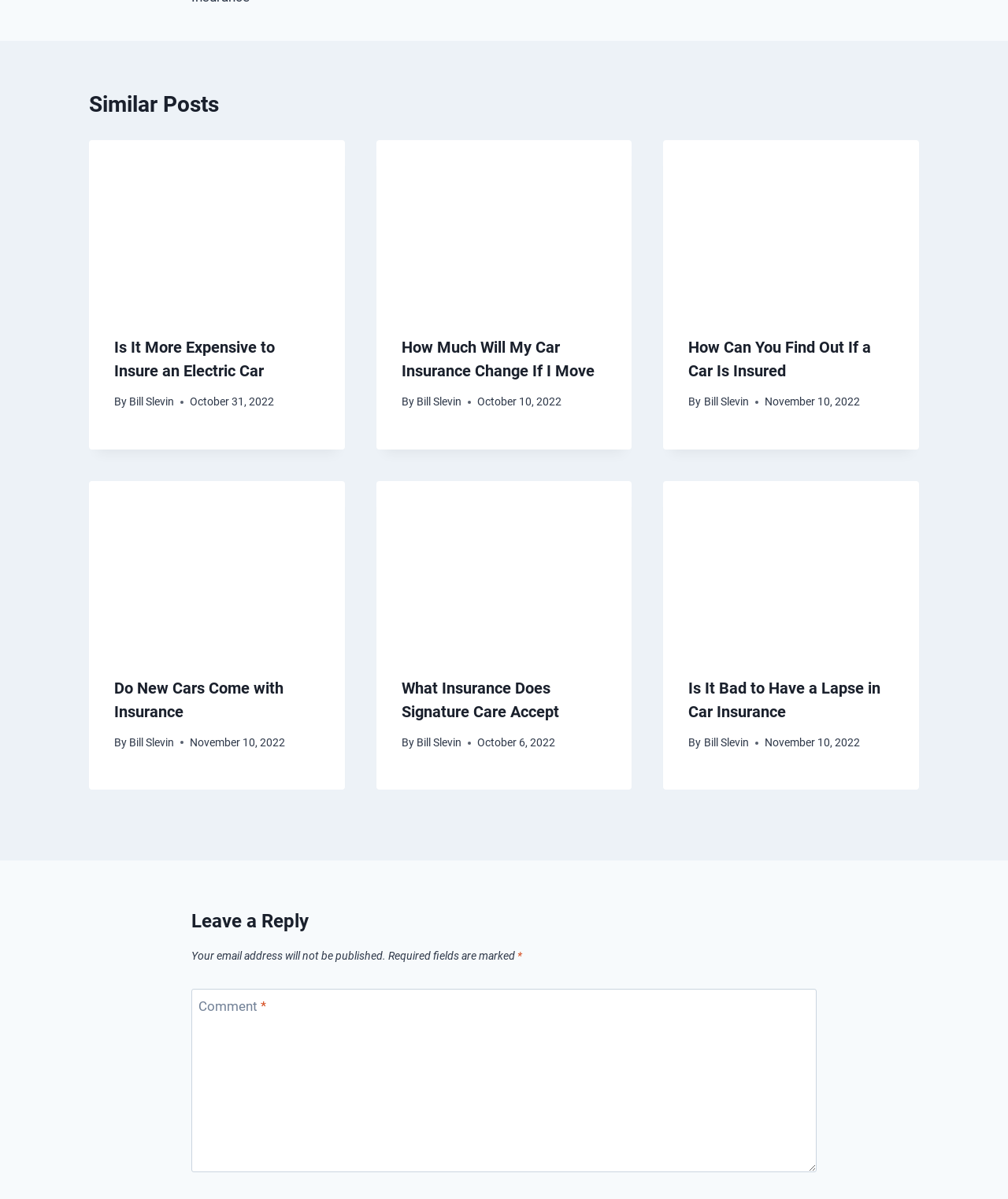Locate the bounding box coordinates of the UI element described by: "Bill Slevin". Provide the coordinates as four float numbers between 0 and 1, formatted as [left, top, right, bottom].

[0.698, 0.329, 0.743, 0.34]